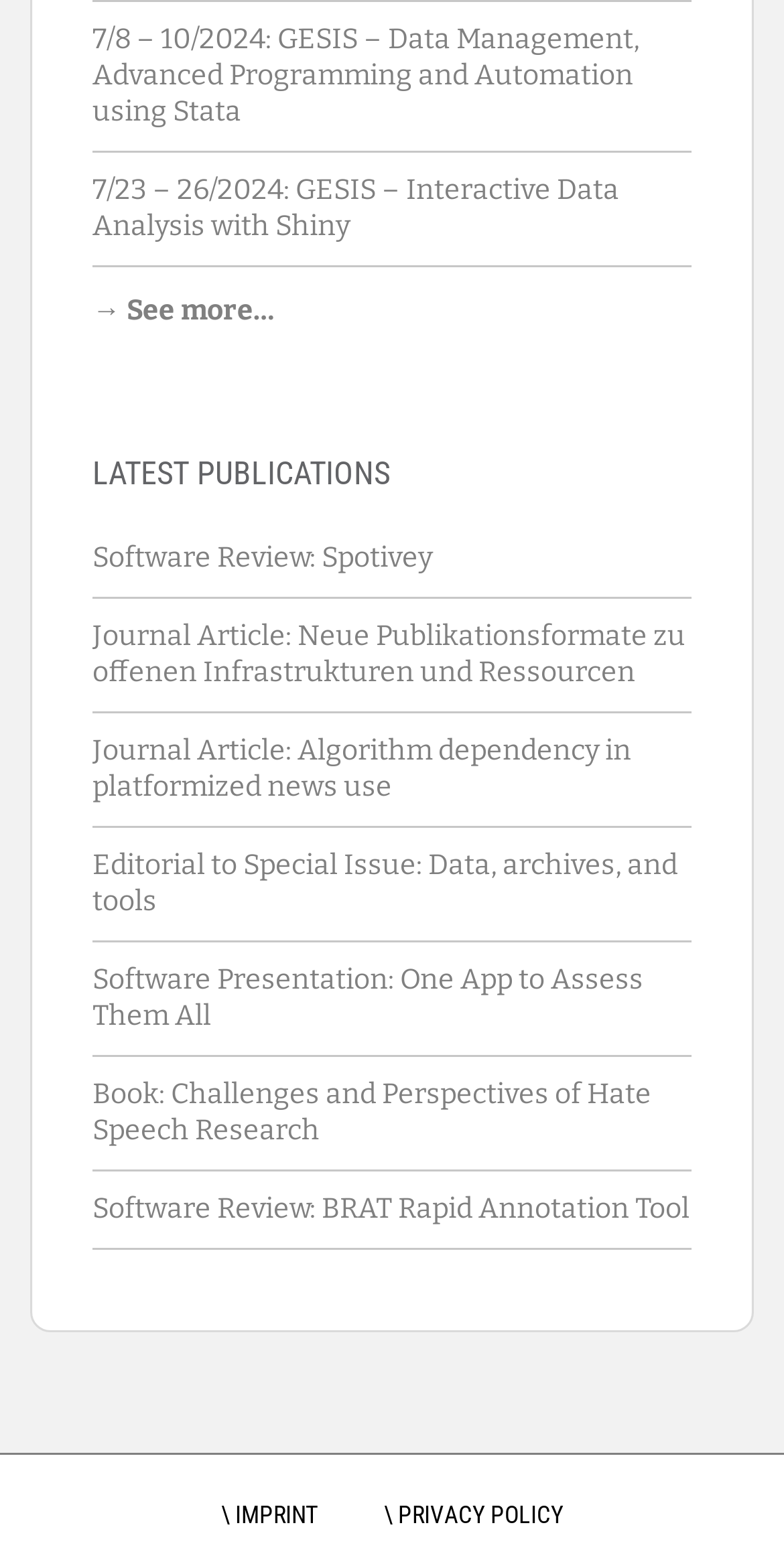Identify the bounding box of the UI component described as: "\ Privacy Policy".

[0.451, 0.941, 0.756, 0.993]